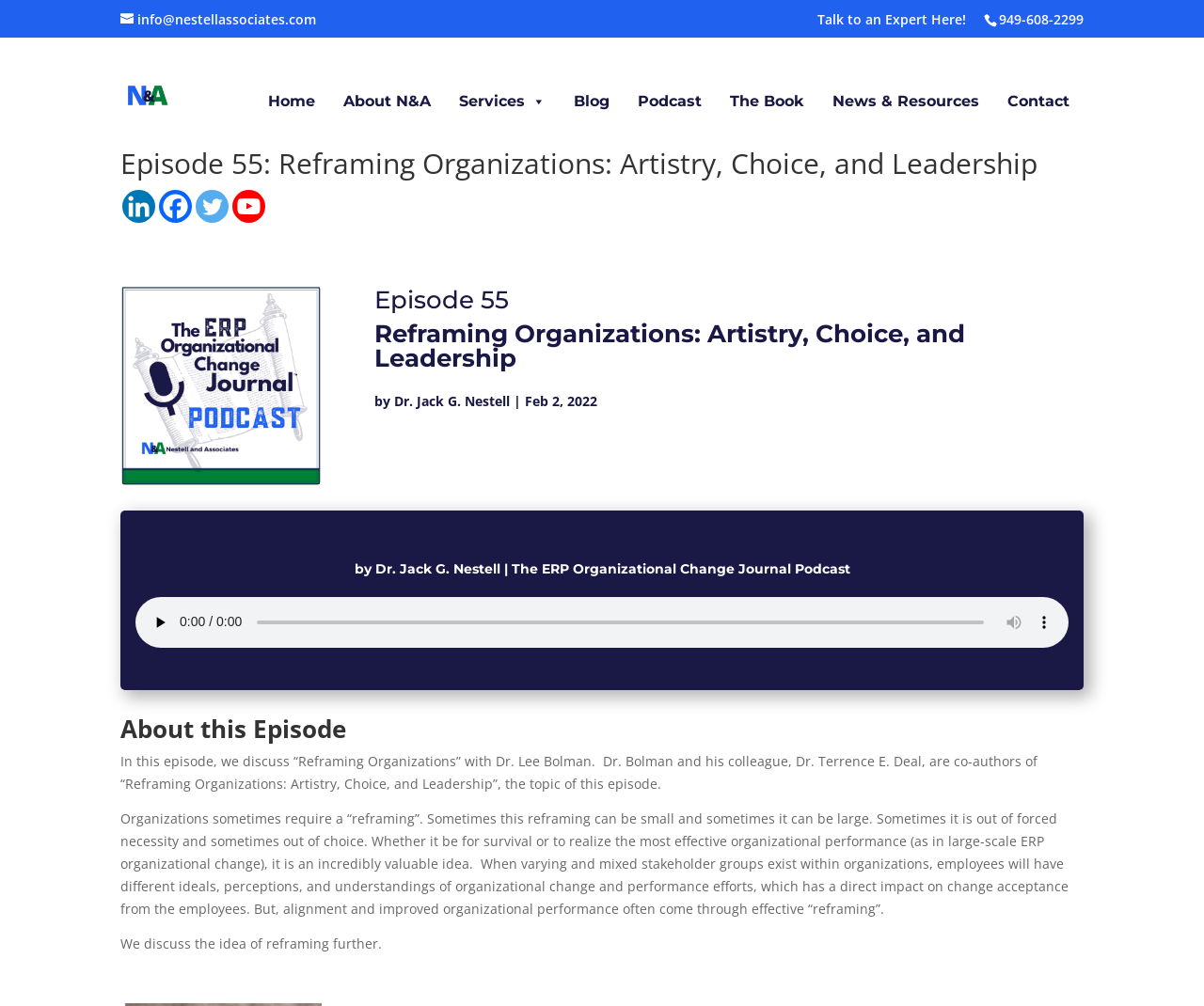How many social media links are there?
Answer the question using a single word or phrase, according to the image.

4